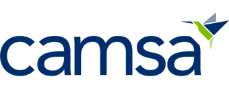Elaborate on the contents of the image in great detail.

The image features the logo of CAMSA, a company that specializes in providing financial solutions, particularly contract financing, to enhance cash flow for businesses across Canada and the U.S. The logo presents the word "camsa" in a modern, lowercase font, accompanied by a stylized graphic that includes a green and blue shape, suggesting growth and dynamism. This branding reflects CAMSA’s commitment to supporting companies in managing their finances effectively, particularly for those dealing with large projects and contracts. The logo is prominently displayed, underscoring CAMSA's identity as a reliable partner in financial services.